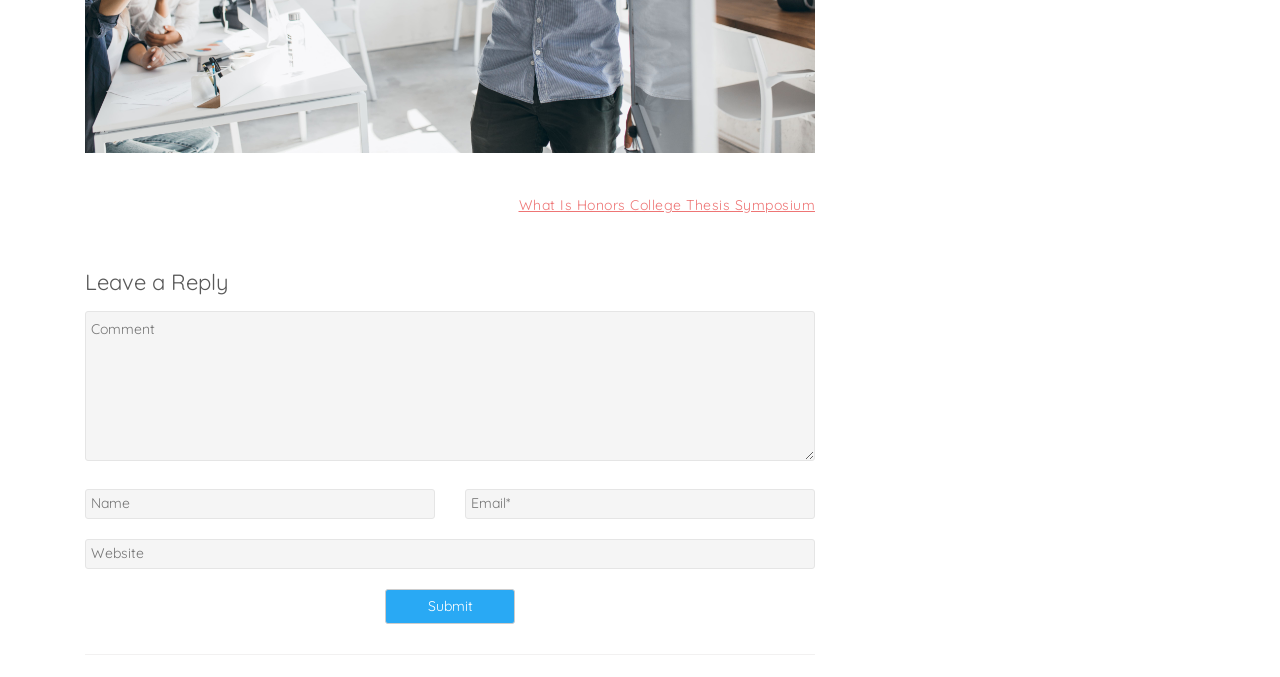Answer the question in one word or a short phrase:
What is the heading above the 'Comment' textbox?

Leave a Reply